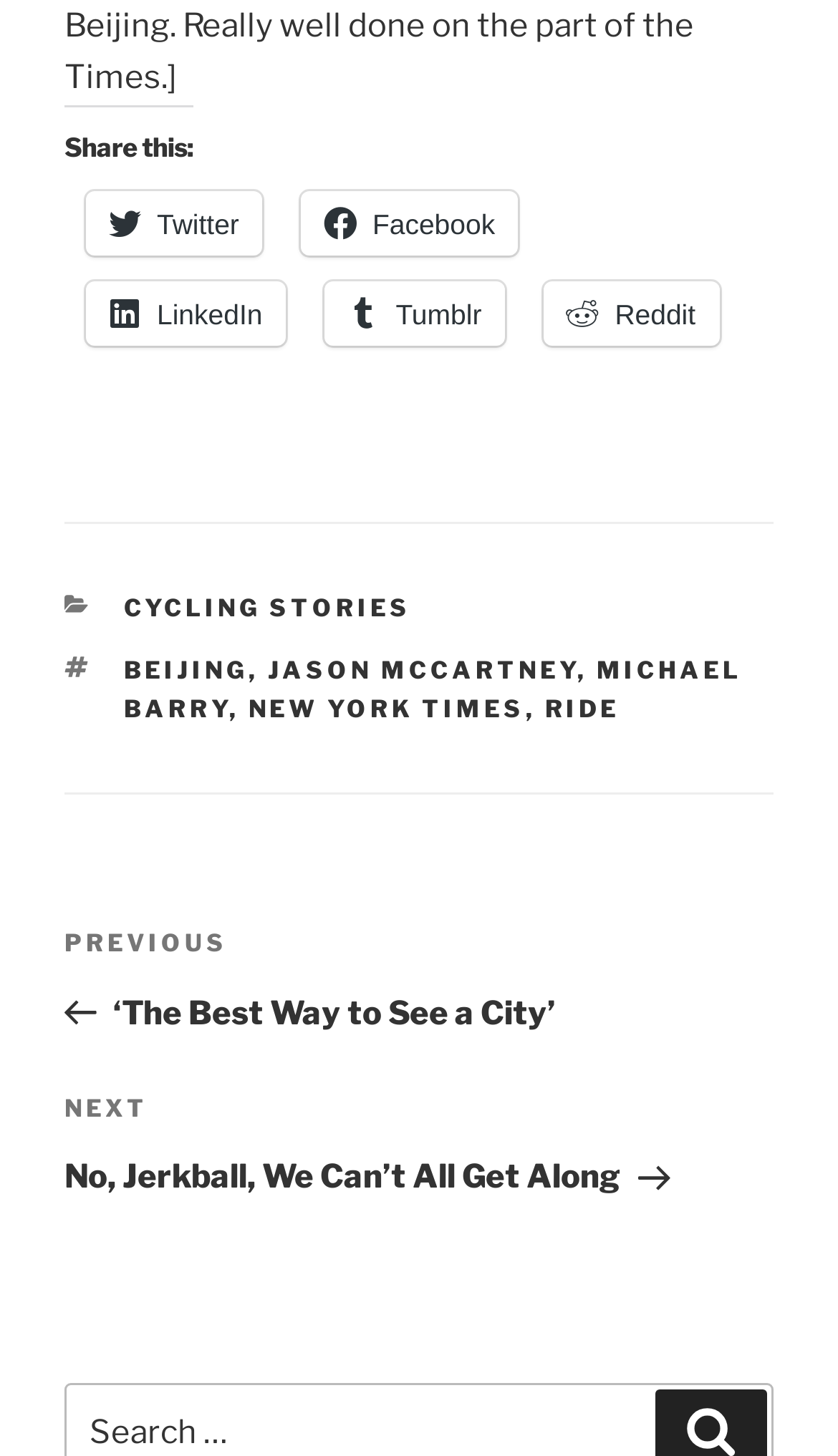Predict the bounding box of the UI element based on the description: "michael barry". The coordinates should be four float numbers between 0 and 1, formatted as [left, top, right, bottom].

[0.147, 0.45, 0.886, 0.497]